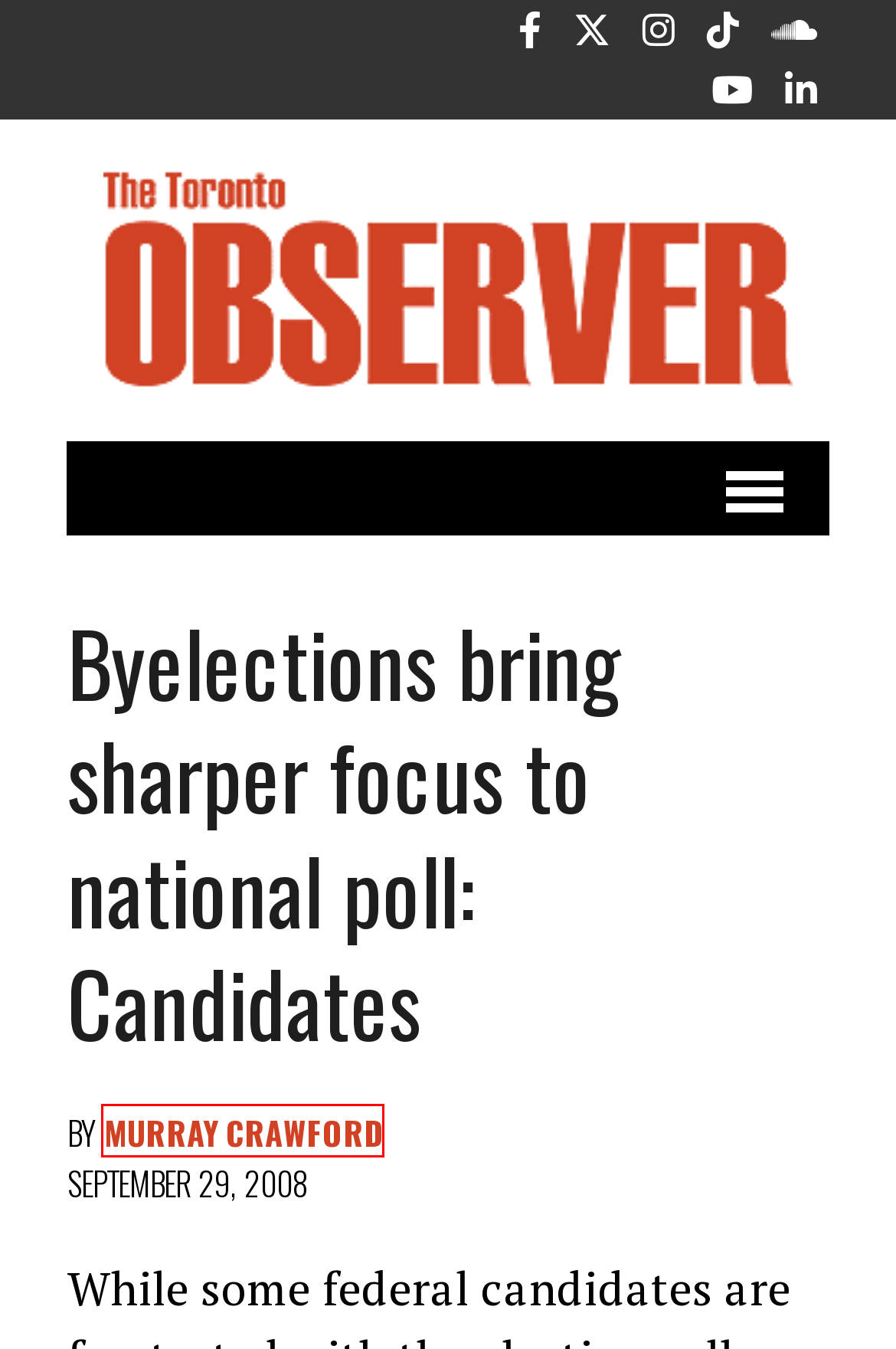A screenshot of a webpage is given, marked with a red bounding box around a UI element. Please select the most appropriate webpage description that fits the new page after clicking the highlighted element. Here are the candidates:
A. Election 2008: Extended campaigns not a major issue, observers say - The Toronto Observer
B. The Toronto Observer | News by Centennial College journalism students
C. About - The Toronto Observer
D. Centennial College - Journalism
E. Special Reports Archive - The Toronto Observer
F. Centennial College - Journalism Programs
G. Scarborough-Agincourt: a race of the same race - The Toronto Observer
H. Murray Crawford, Reporter at The Toronto Observer

H